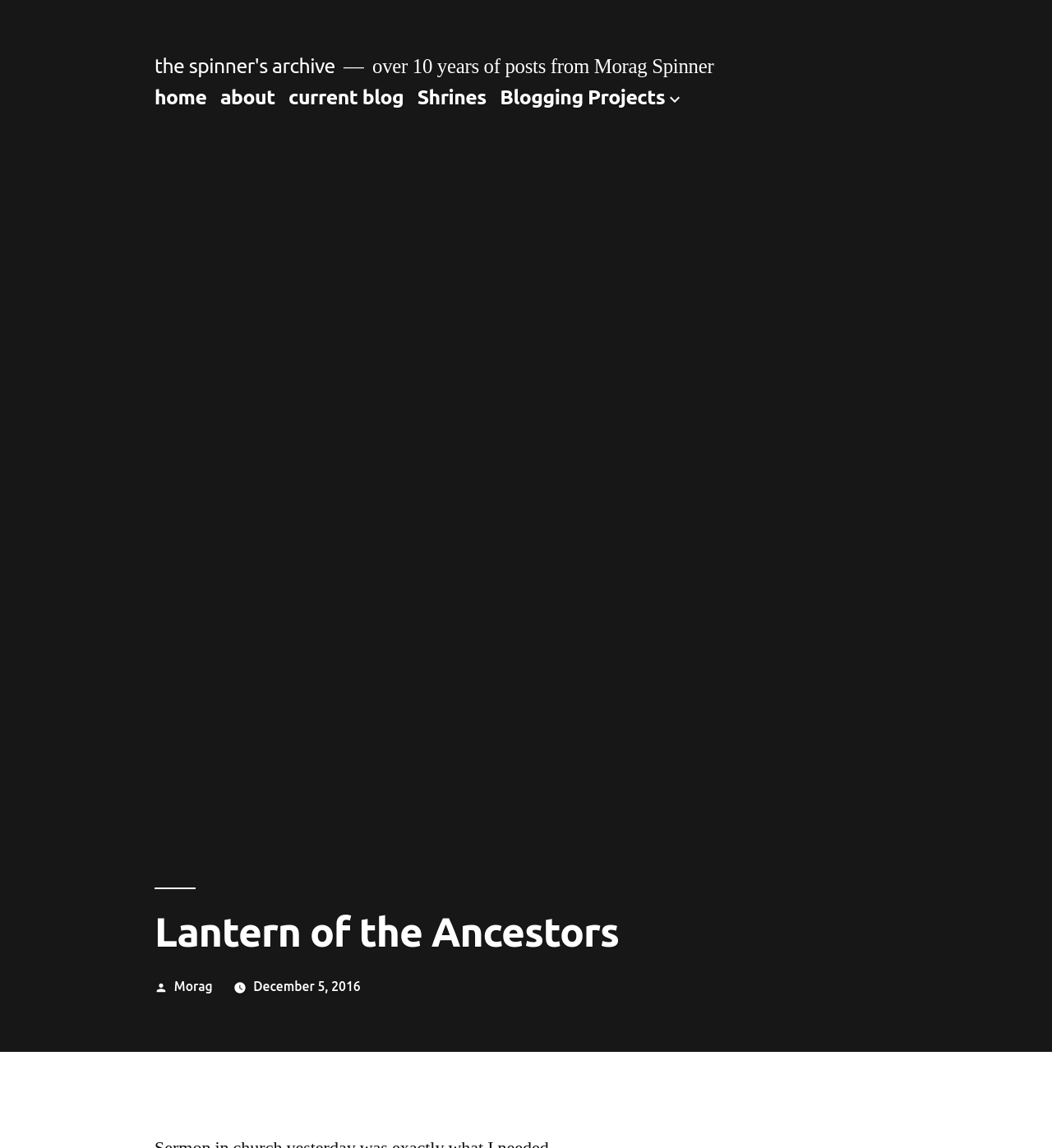Determine the coordinates of the bounding box for the clickable area needed to execute this instruction: "view about page".

[0.209, 0.075, 0.261, 0.095]